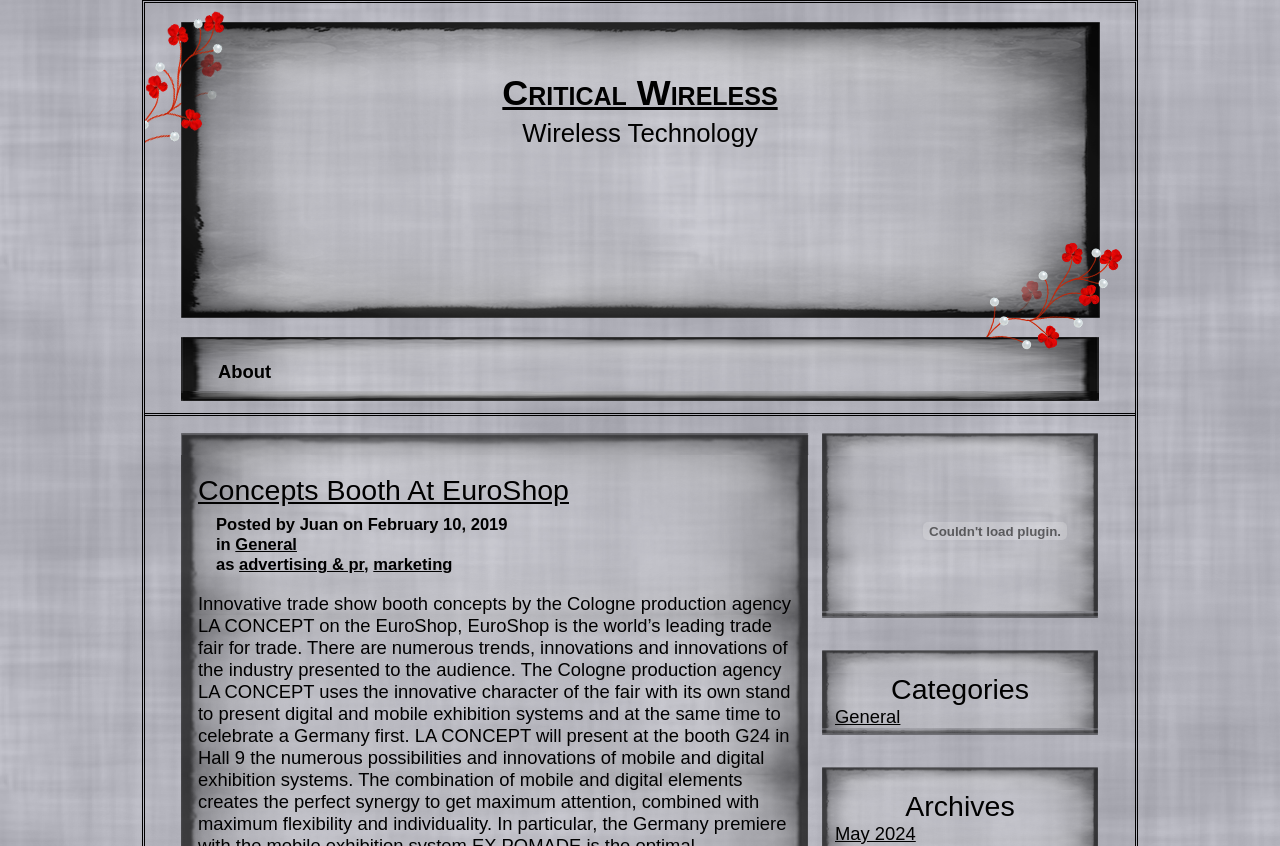Identify the bounding box of the UI element that matches this description: "About".

[0.152, 0.417, 0.23, 0.462]